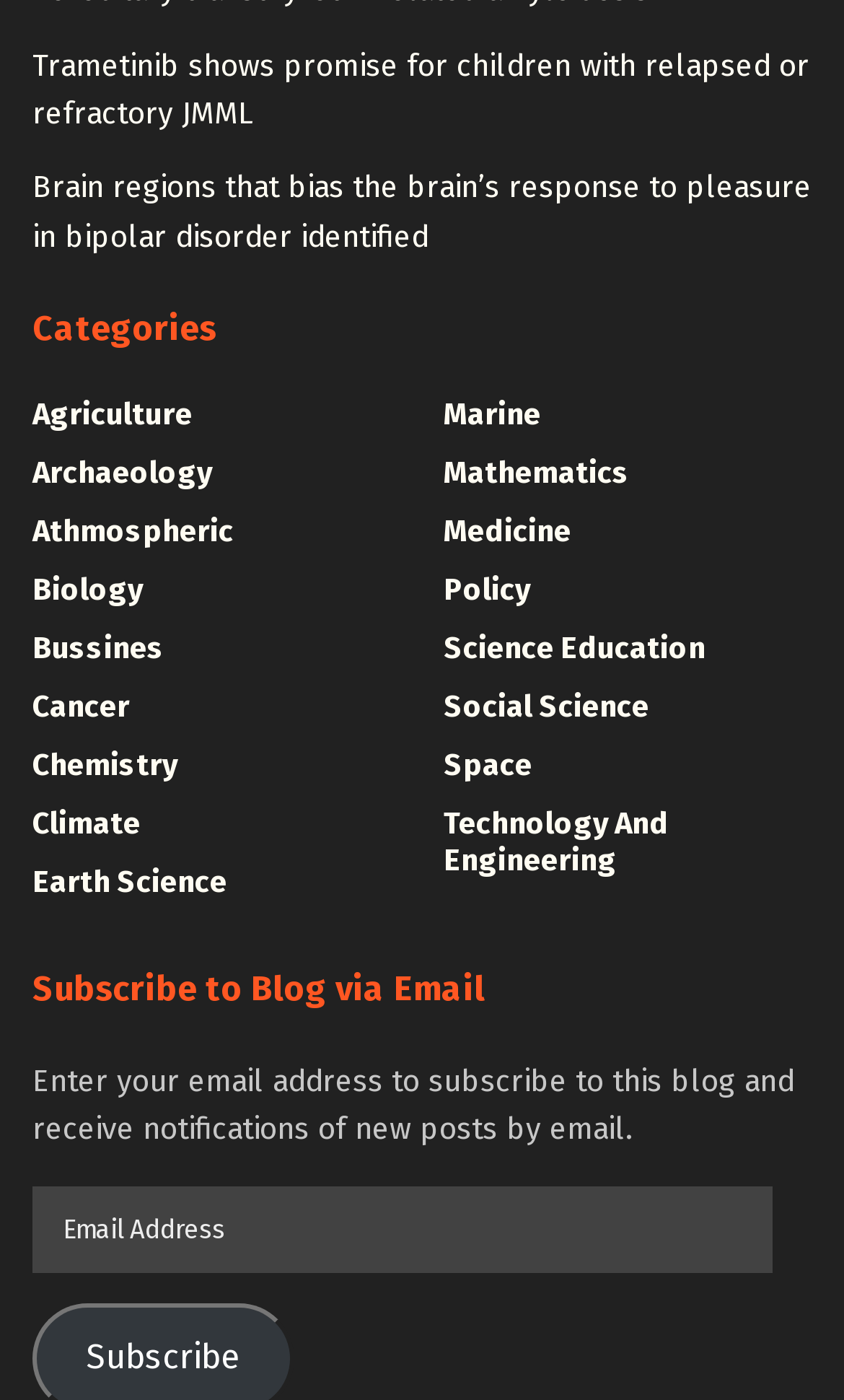How are the articles on this webpage organized?
Answer the question with as much detail as you can, using the image as a reference.

The webpage has a section labeled 'Categories' which lists various science fields, and each field has a corresponding link. This suggests that the articles on the webpage are organized by category, allowing users to browse articles by their respective fields of science.